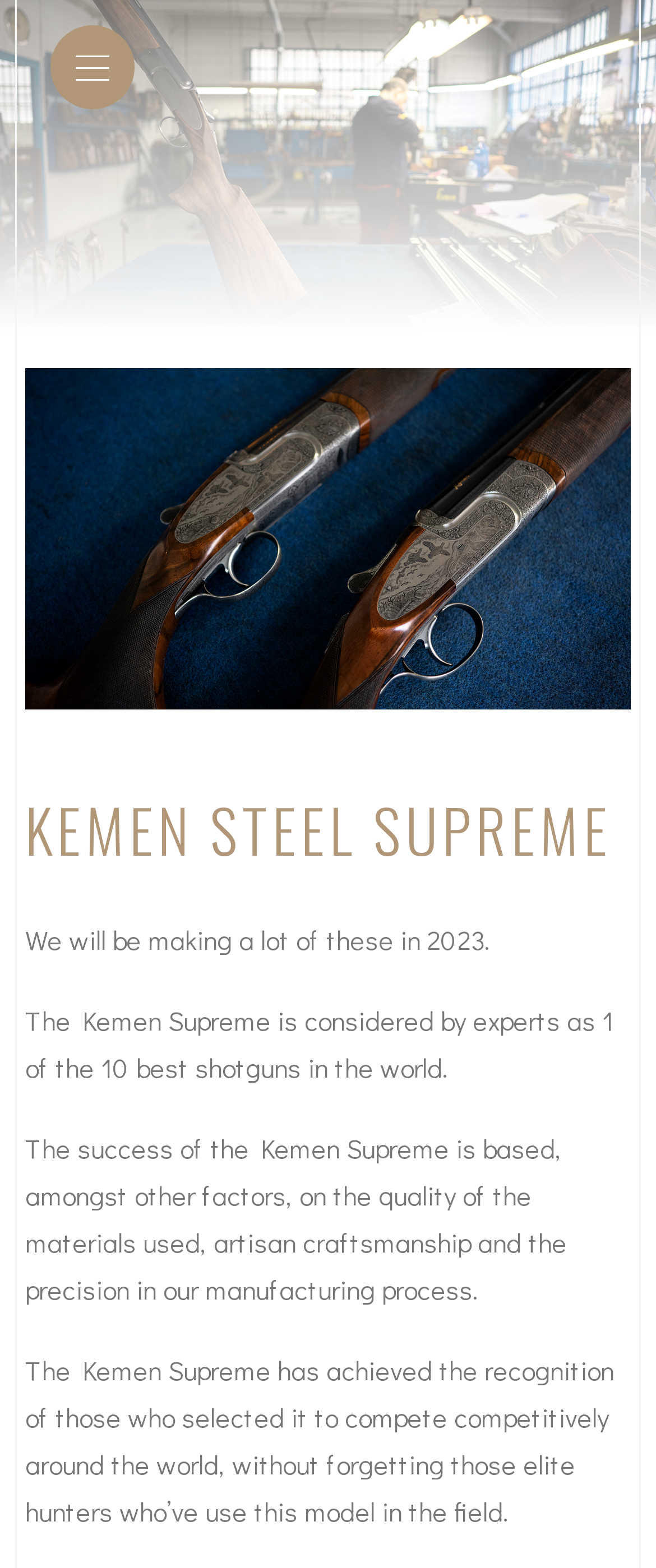Reply to the question with a brief word or phrase: Who uses the Kemen Supreme shotgun?

Elite hunters